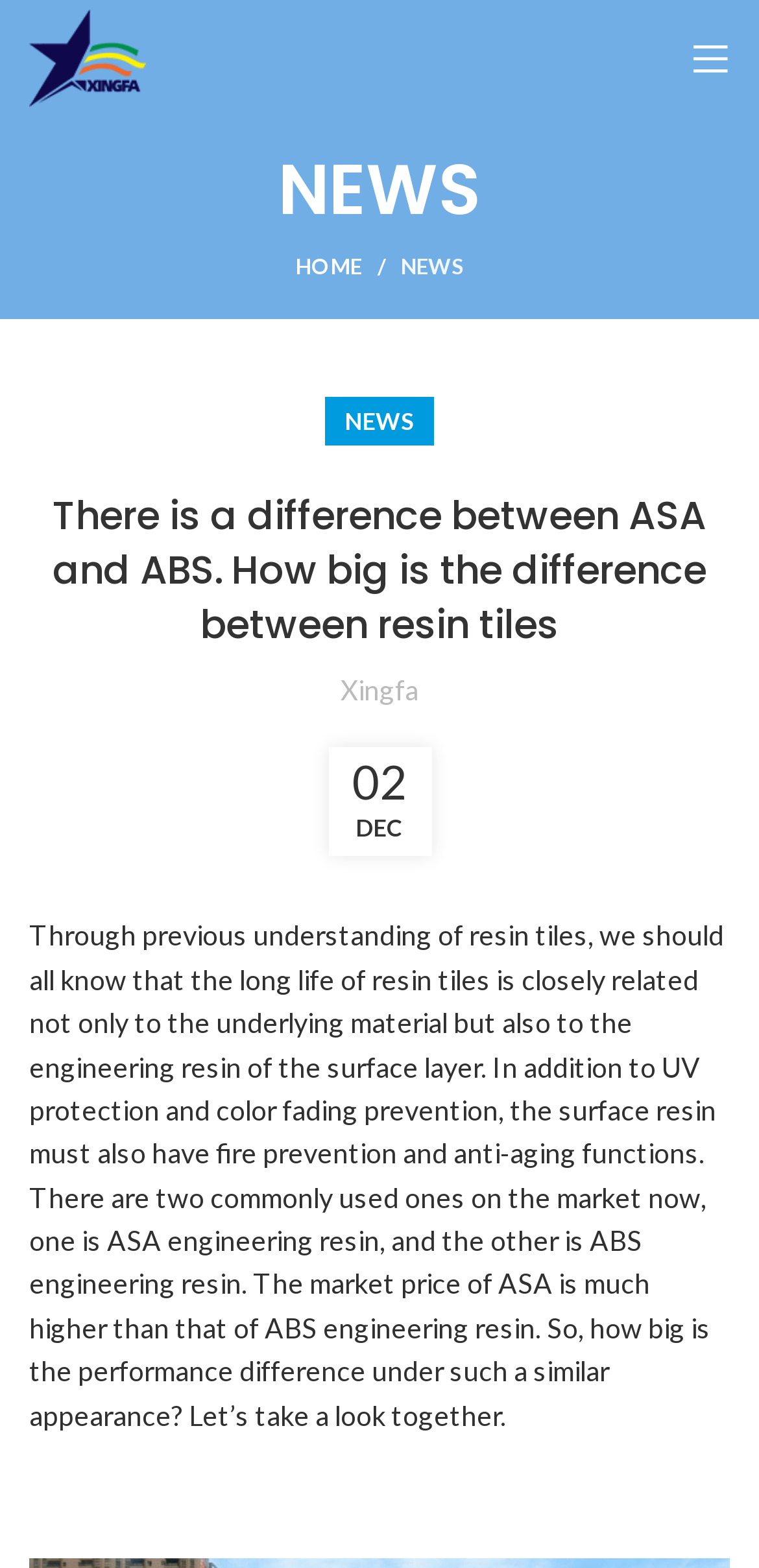Provide the bounding box coordinates of the UI element this sentence describes: "News".

[0.454, 0.254, 0.546, 0.285]